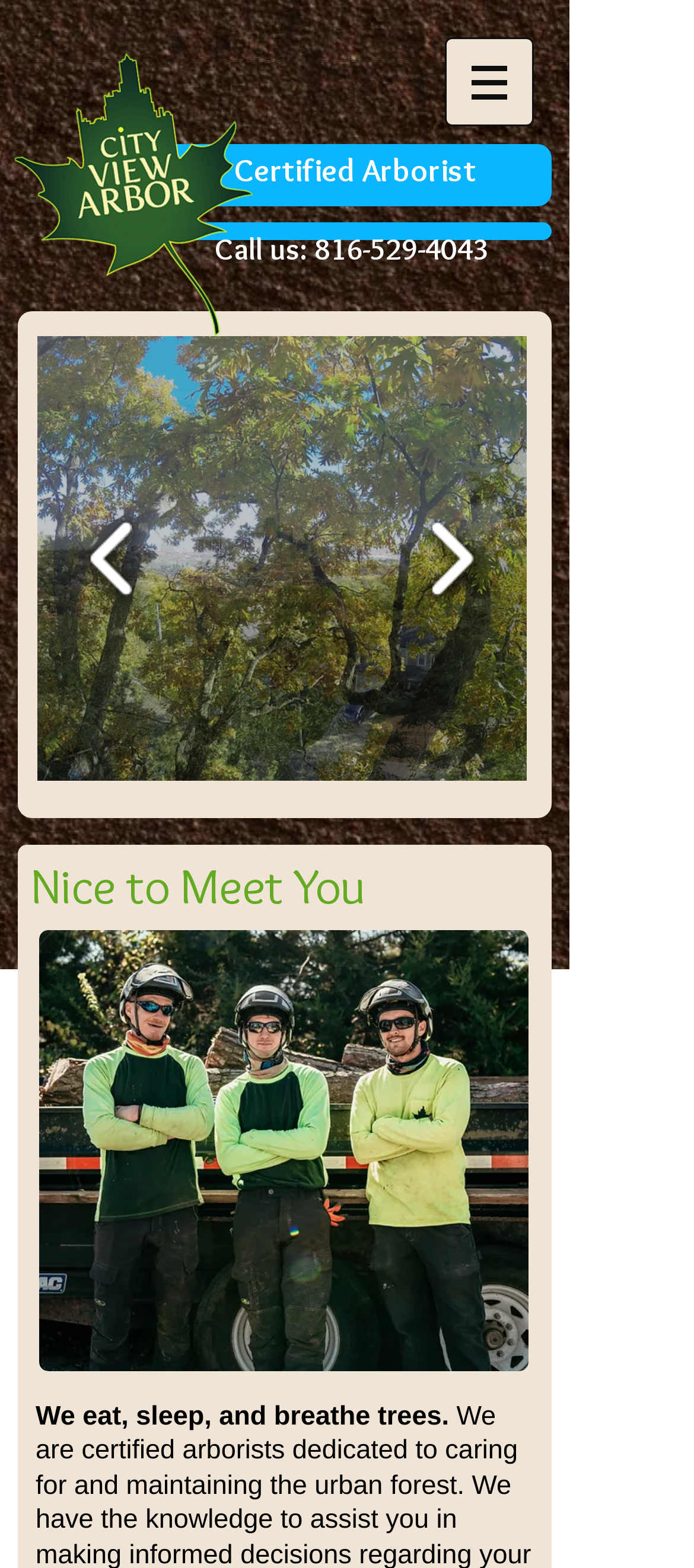Provide an in-depth caption for the elements present on the webpage.

The webpage is about City View Arbor, a certified arborist service specializing in residential tree and shrub pruning. At the top, there is a navigation menu on the right side, indicated by a button with a popup menu. Below the navigation menu, there is a slideshow gallery that takes up most of the page, with two buttons on either side to navigate through the slides. The slideshow also has a play button and a counter showing 2 out of 2 slides.

On the left side of the page, there are three headings. The first heading reads "Certified Arborist", followed by a heading with the company's phone number, "Call us: 816-529-4043", which is also a clickable link. Below these headings, there is a link to another page.

Further down, there is a section with a heading "Nice to Meet You", followed by a paragraph of text that reads "We eat, sleep, and breathe trees." Below this text, there is a large image that takes up most of the width of the page.

There are a total of three images on the page, including the one in the navigation menu and the one in the slideshow gallery. The overall layout of the page is organized, with clear headings and concise text.